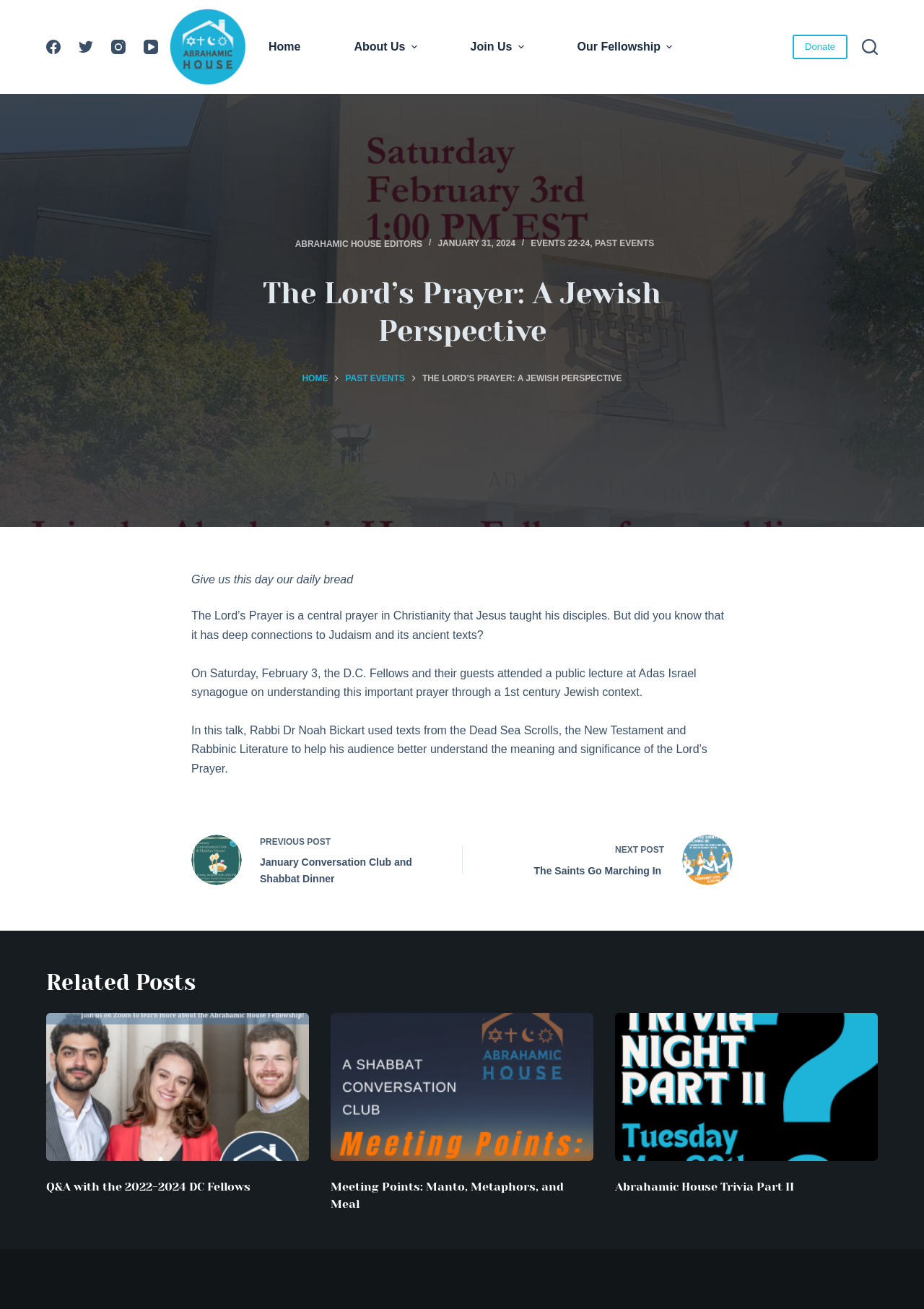Please give a succinct answer to the question in one word or phrase:
What is the purpose of the 'Donate' button?

To donate to Abrahamic House